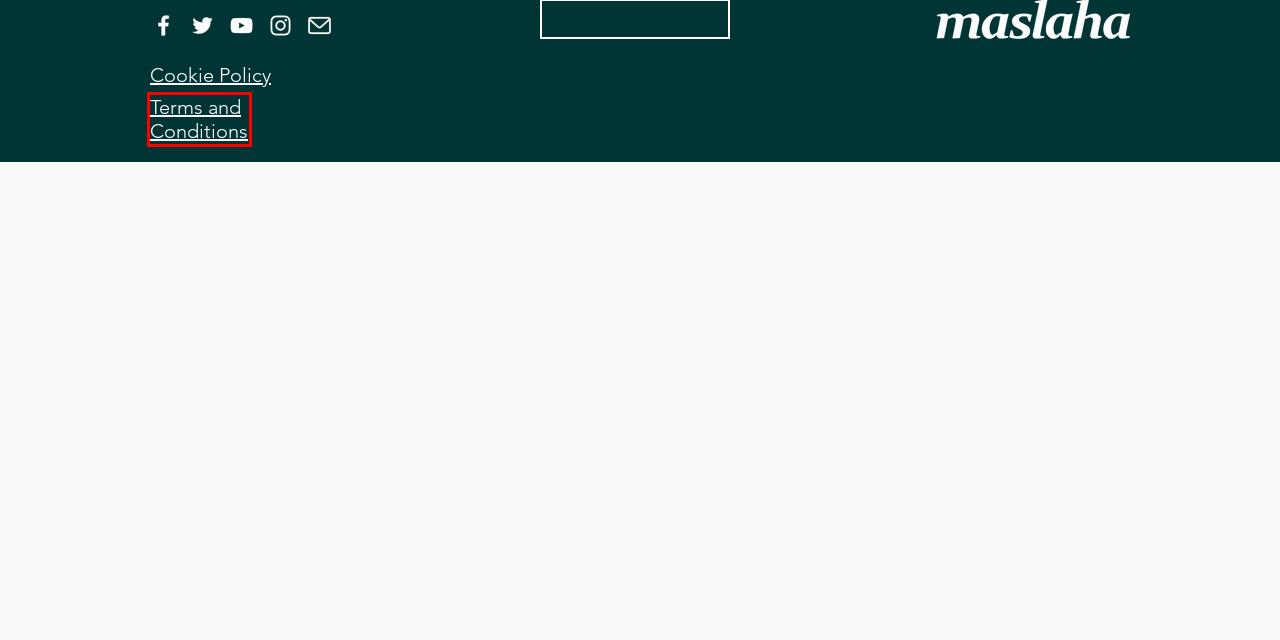Examine the screenshot of a webpage with a red bounding box around an element. Then, select the webpage description that best represents the new page after clicking the highlighted element. Here are the descriptions:
A. Cookie Policy | Maslaha
B. About Us | Maslaha
C. Home | Maslaha
D. Blog | Maslaha
E. Contact Us | Maslaha
F. Terms and Conditions | Maslaha
G. Team (All) | Maslaha
H. Our Work | Maslaha

F